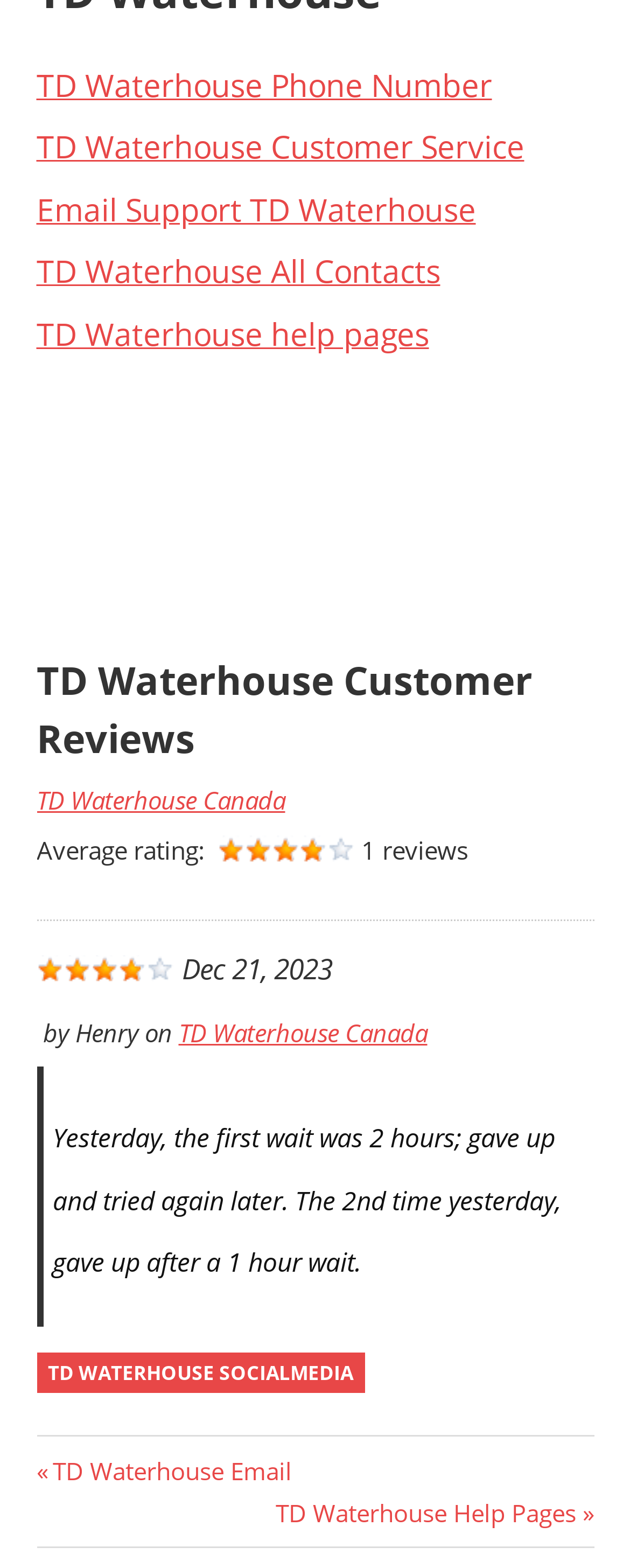Determine the bounding box coordinates of the area to click in order to meet this instruction: "Click TD Waterhouse Phone Number".

[0.058, 0.04, 0.781, 0.068]